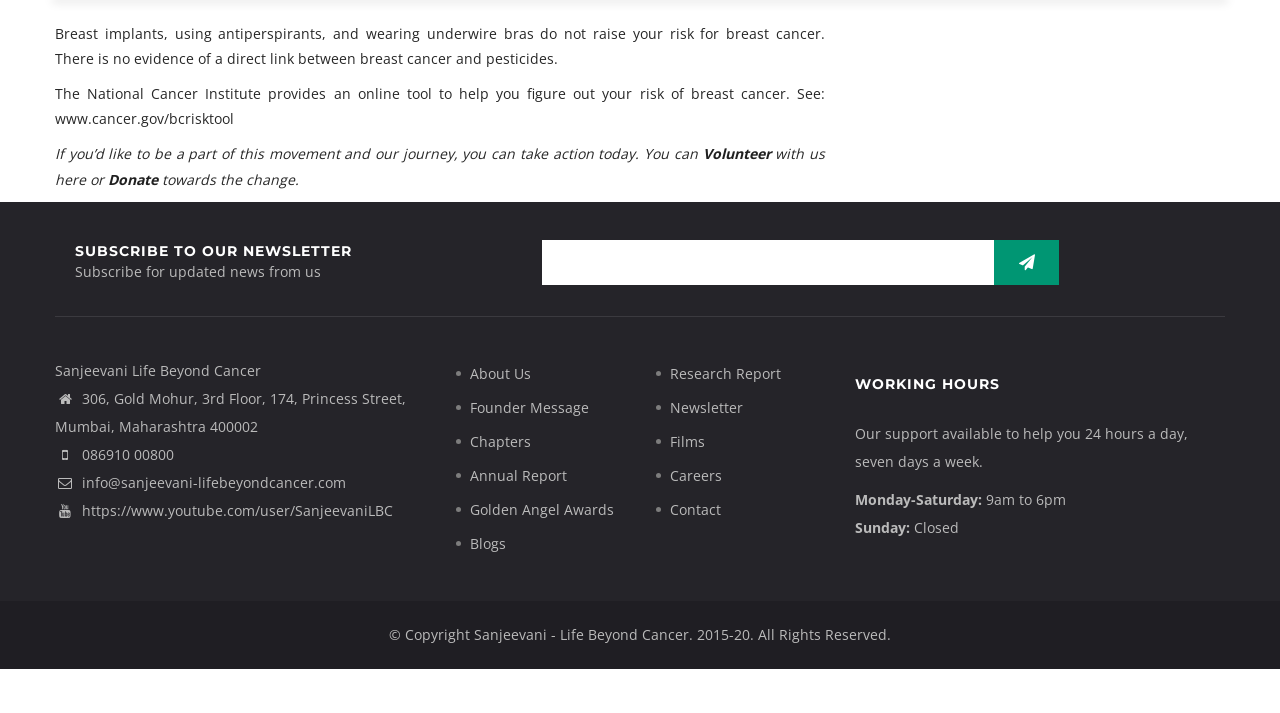Examine the screenshot and answer the question in as much detail as possible: What is the purpose of the online tool provided by the National Cancer Institute?

The purpose of the online tool can be inferred from the static text element that reads 'The National Cancer Institute provides an online tool to help you figure out your risk of breast cancer.' This suggests that the tool is intended to help users assess their risk of breast cancer.